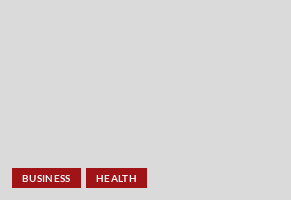Given the content of the image, can you provide a detailed answer to the question?
What is the purpose of the links on the webpage?

The links on the webpage are designed for easy navigation, allowing users to explore content related to various topics within the 'BUSINESS' and 'HEALTH' categories. This suggests that the purpose of the links is to enable users to delve deeper into relevant articles and information.